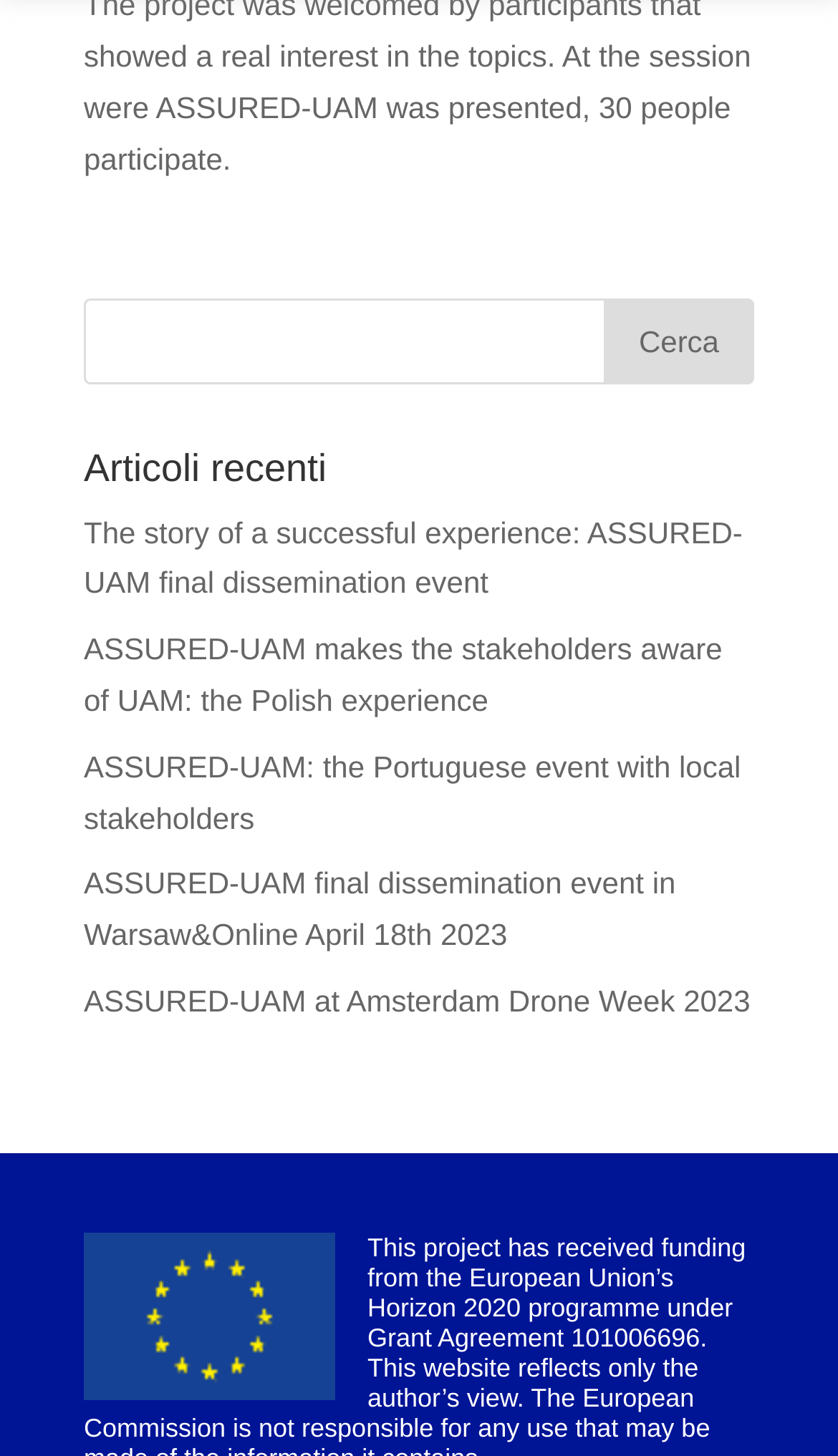What is the topic of the articles?
From the details in the image, provide a complete and detailed answer to the question.

All the article links displayed on the webpage have titles that mention 'ASSURED-UAM', which suggests that the articles are related to this topic. ASSURED-UAM appears to be a project or initiative, and the articles may be discussing its progress, events, or achievements.